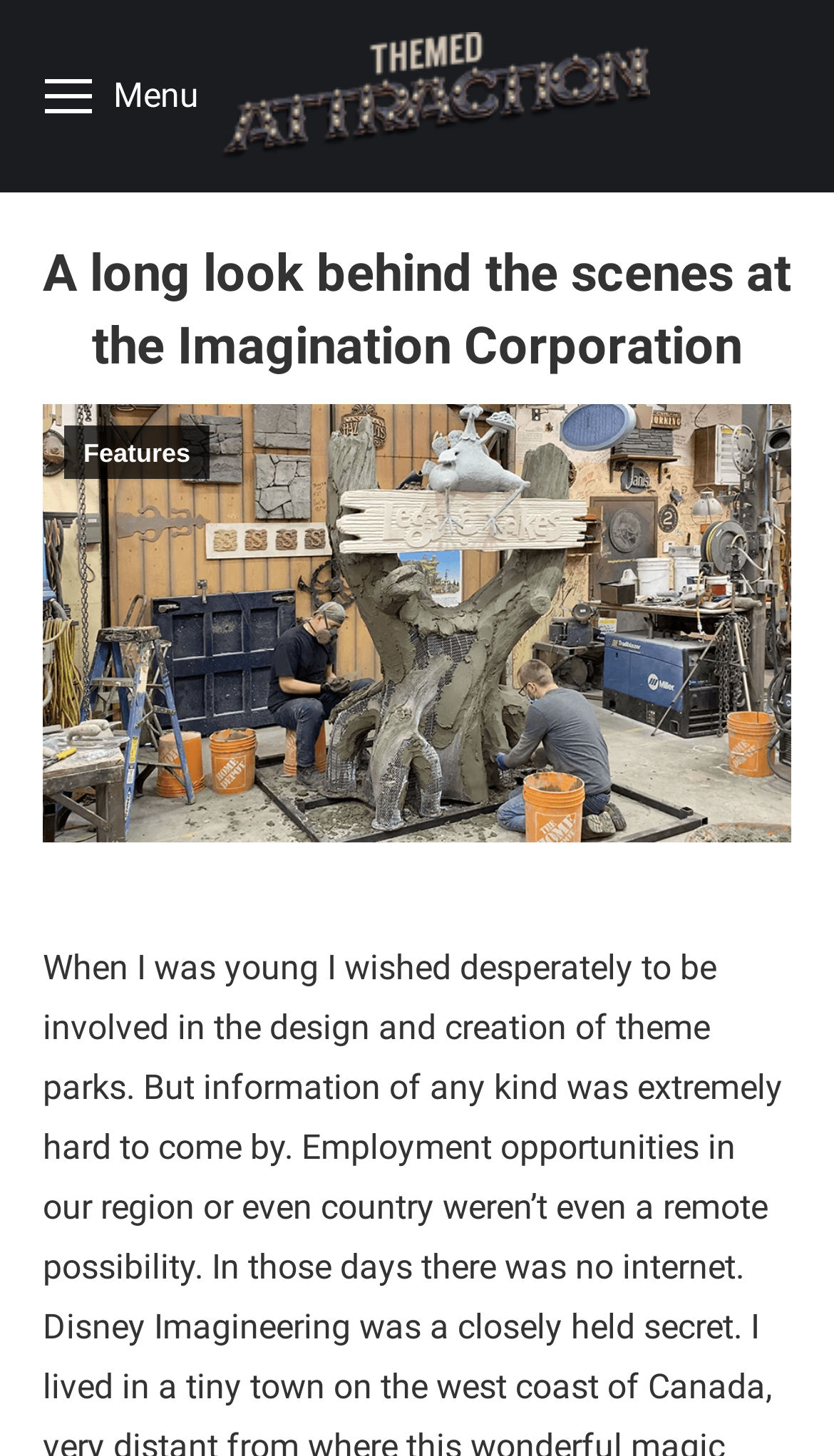From the element description alt="Themed Attraction", predict the bounding box coordinates of the UI element. The coordinates must be specified in the format (top-left x, top-left y, bottom-right x, bottom-right y) and should be within the 0 to 1 range.

[0.267, 0.022, 0.779, 0.11]